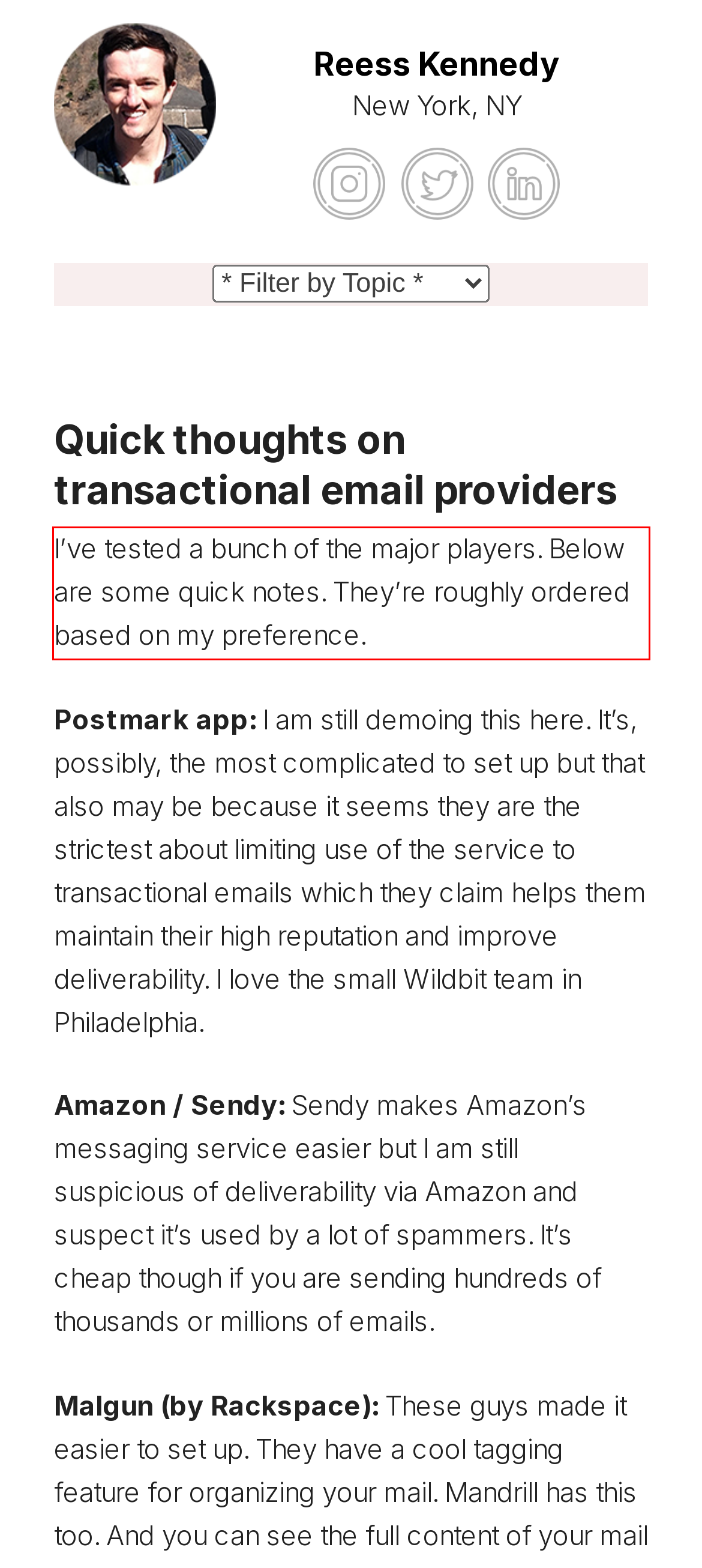Locate the red bounding box in the provided webpage screenshot and use OCR to determine the text content inside it.

I’ve tested a bunch of the major players. Below are some quick notes. They’re roughly ordered based on my preference.